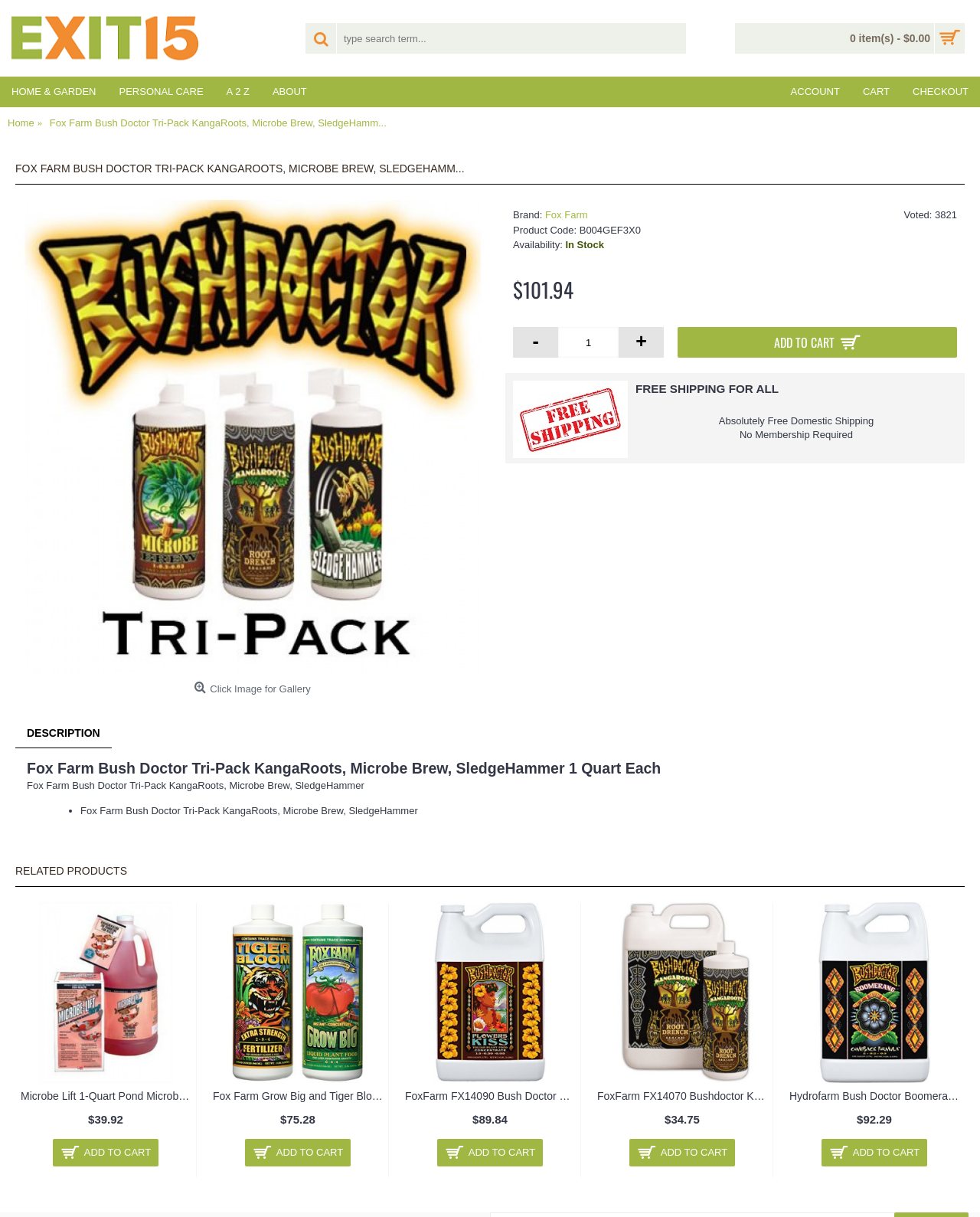Is the product in stock?
Please respond to the question with a detailed and well-explained answer.

The availability of the product can be found in the product information section, where it is listed as 'In Stock', indicating that the product is available for purchase.